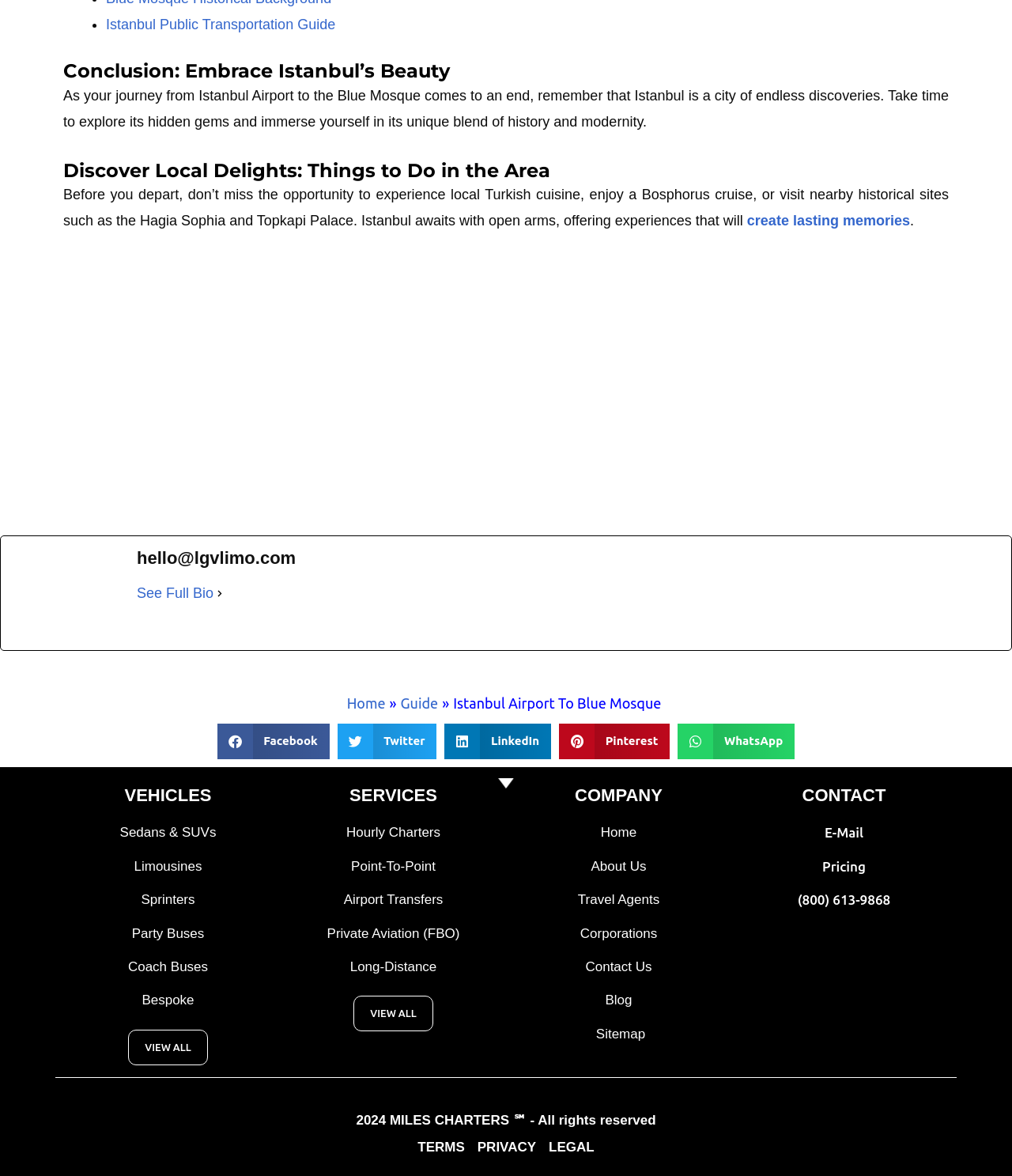Determine the bounding box coordinates of the clickable region to execute the instruction: "Click on the link to read the Istanbul Public Transportation Guide". The coordinates should be four float numbers between 0 and 1, denoted as [left, top, right, bottom].

[0.105, 0.014, 0.331, 0.027]